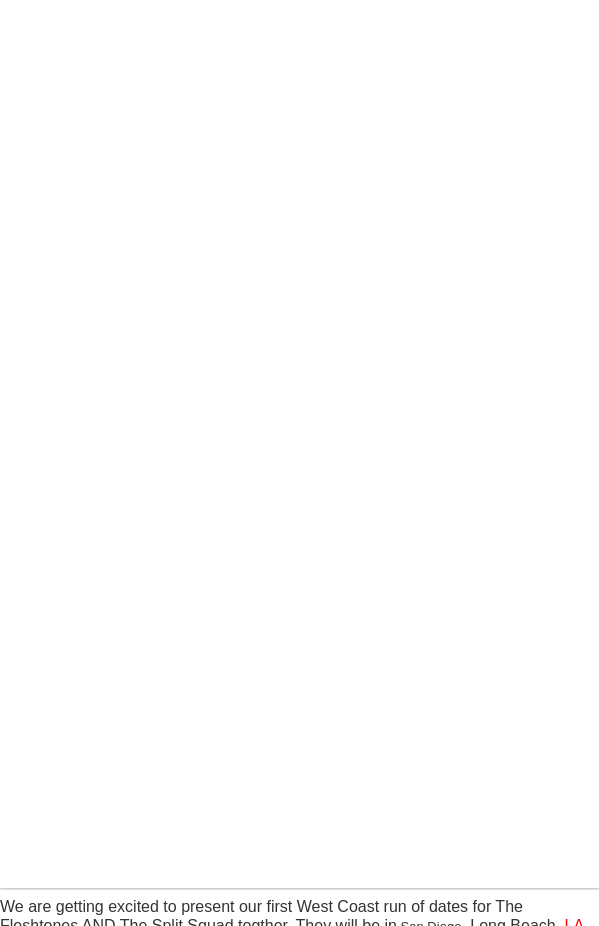Offer a meticulous description of the image.

The image features promotional content announcing an upcoming tour featuring The Fleshtones and The Split Squad. The caption highlights the excitement surrounding their first West Coast performance dates, emphasizing the cities they will visit, including San Diego and Long Beach, as part of their "West of Wherever Tour 2013." The text expresses enthusiasm for the tour and indicates that additional locations will be included as they are booked. This celebratory announcement aims to engage fans and drum up interest for the live performances.